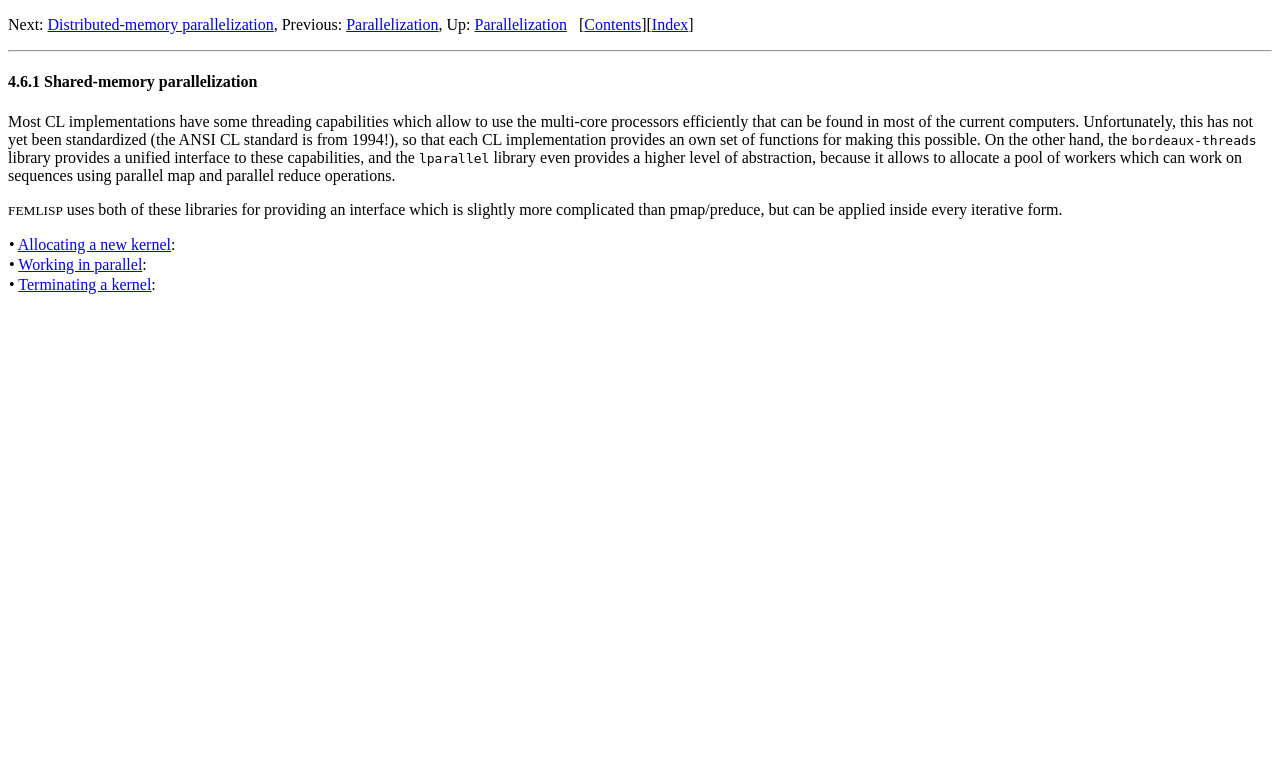Using the description "Distributed-memory parallelization", locate and provide the bounding box of the UI element.

[0.037, 0.021, 0.214, 0.043]